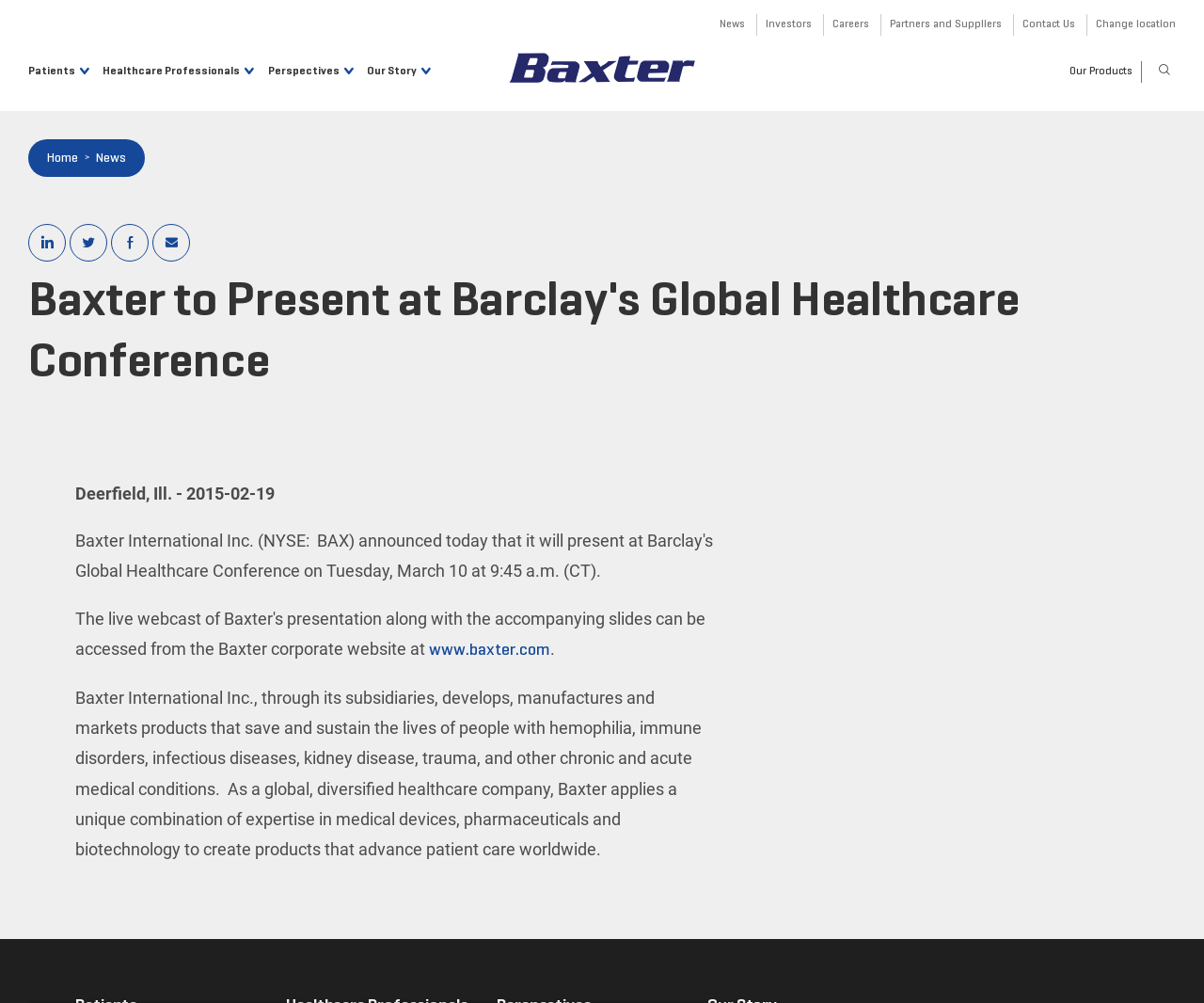Create an in-depth description of the webpage, covering main sections.

The webpage is about Baxter, a global healthcare company, and its upcoming presentation at Barclay's Global Healthcare Conference. 

At the top of the page, there is a utility menu with links to "News", "Investors", "Careers", "Partners and Suppliers", "Contact Us", and "Change location". Below this menu, there is a "Home" link and a Baxter logo image. 

To the right of the logo, there is a main menu with buttons for "Patients", "Healthcare Professionals", "Perspectives", and "Our Story", each with a dropdown menu. 

On the top right corner, there is a "Search" button. 

The main content of the page is divided into two sections. The top section has a breadcrumb navigation with links to "Home" and "News", and social media links to share the page on LinkedIn, Twitter, Facebook, and via email. 

Below the breadcrumb navigation, there is a heading that announces Baxter's presentation at Barclay's Global Healthcare Conference. 

The bottom section of the main content has a paragraph of text that describes Baxter's business, including its products and mission to advance patient care worldwide. Above this paragraph, there is a date "2015-02-19" and a link to "www.baxter.com".